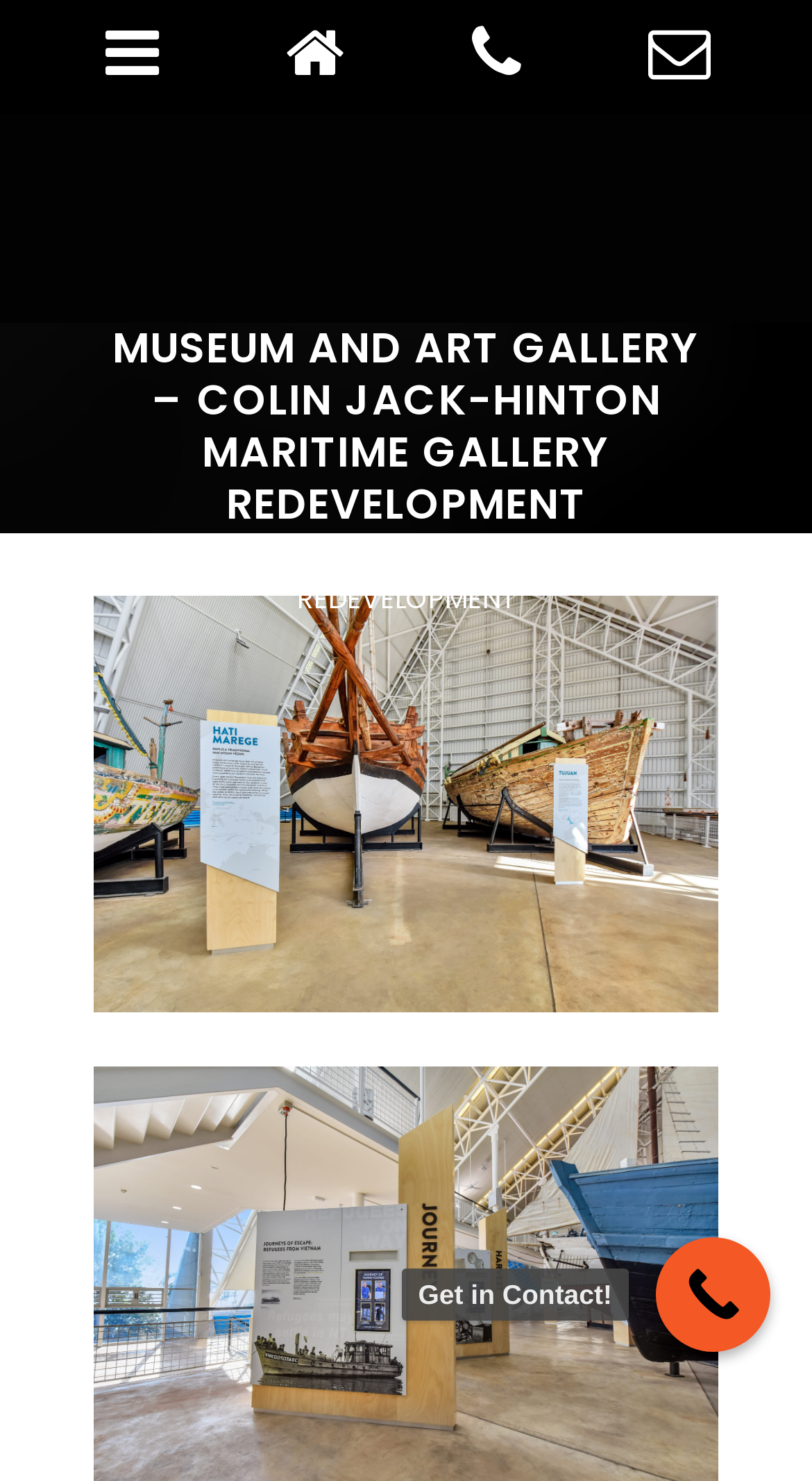What is the name of the gallery being redeveloped?
From the image, respond using a single word or phrase.

Colin Jack-Hinton Maritime Gallery